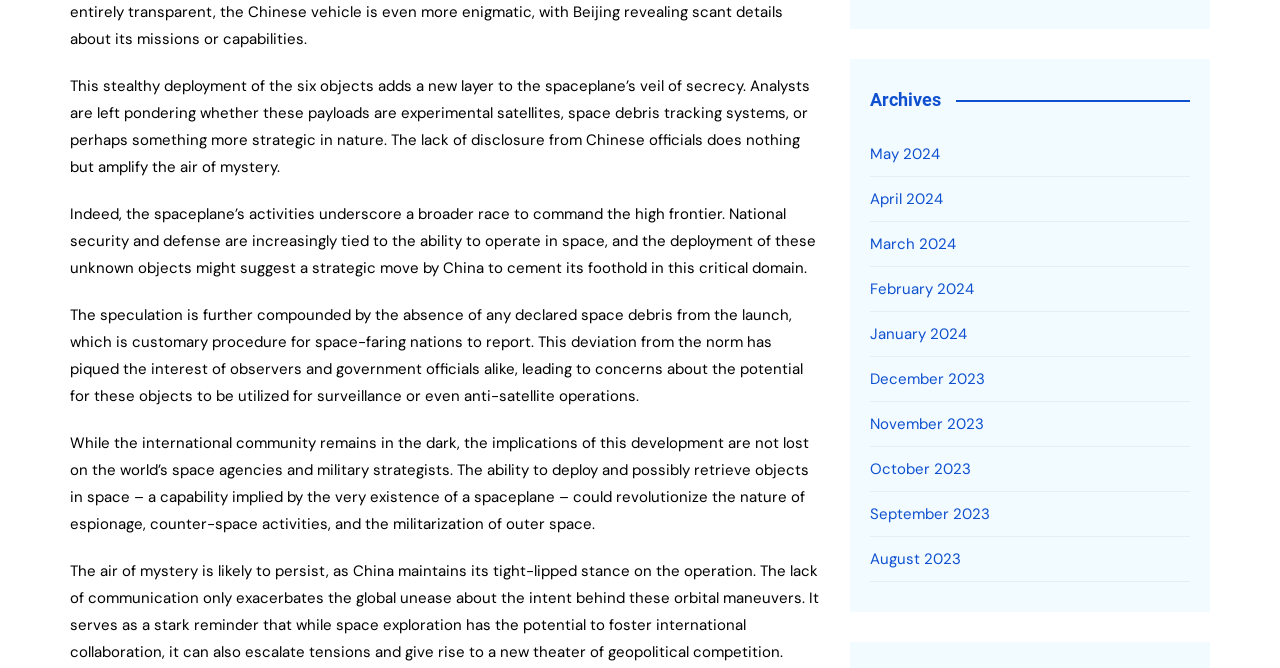Please give a short response to the question using one word or a phrase:
What is implied by the existence of a spaceplane?

Ability to deploy and retrieve objects